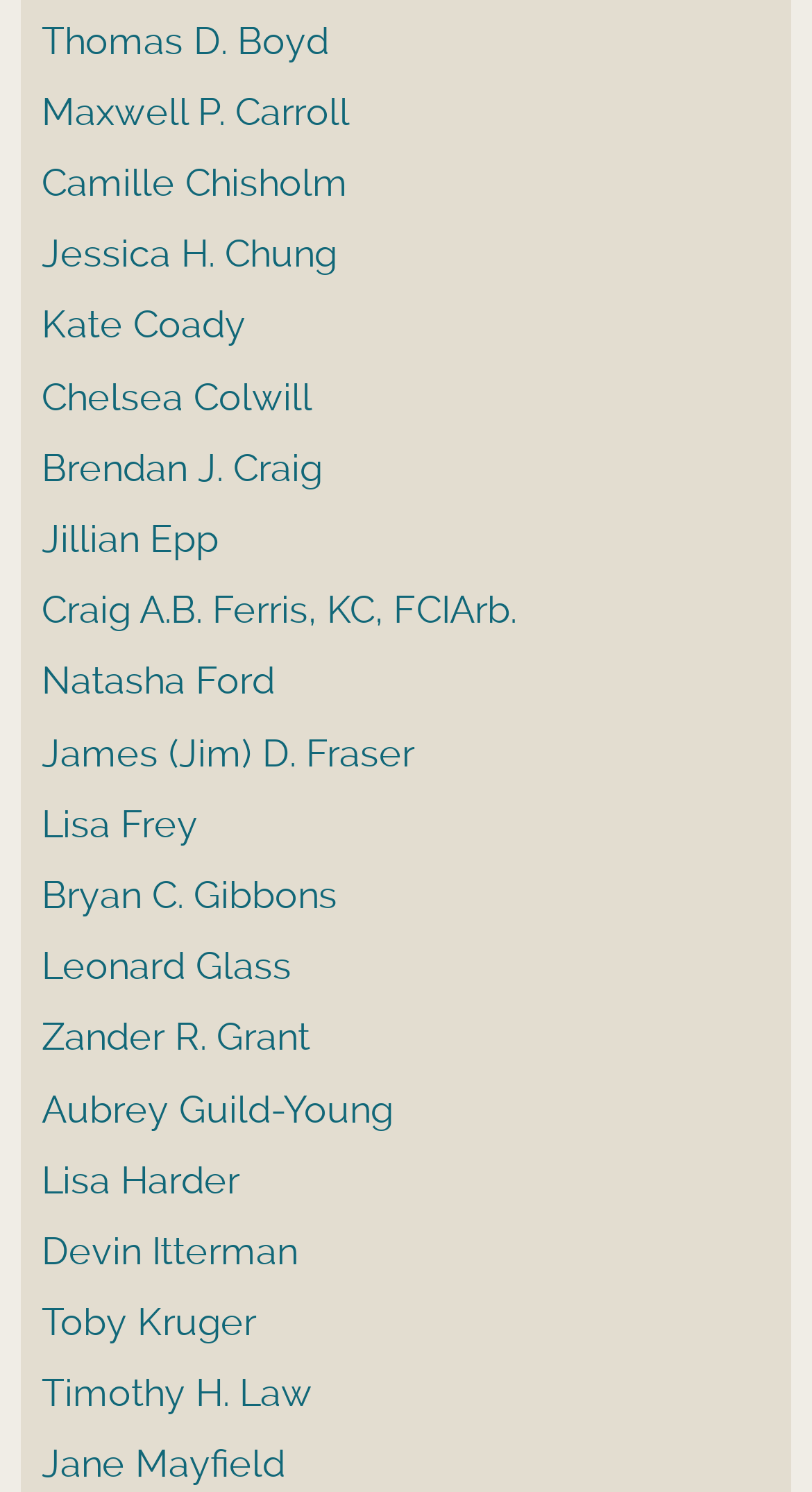Please find the bounding box coordinates for the clickable element needed to perform this instruction: "Go to Jessica H. Chung's homepage".

[0.051, 0.155, 0.415, 0.185]